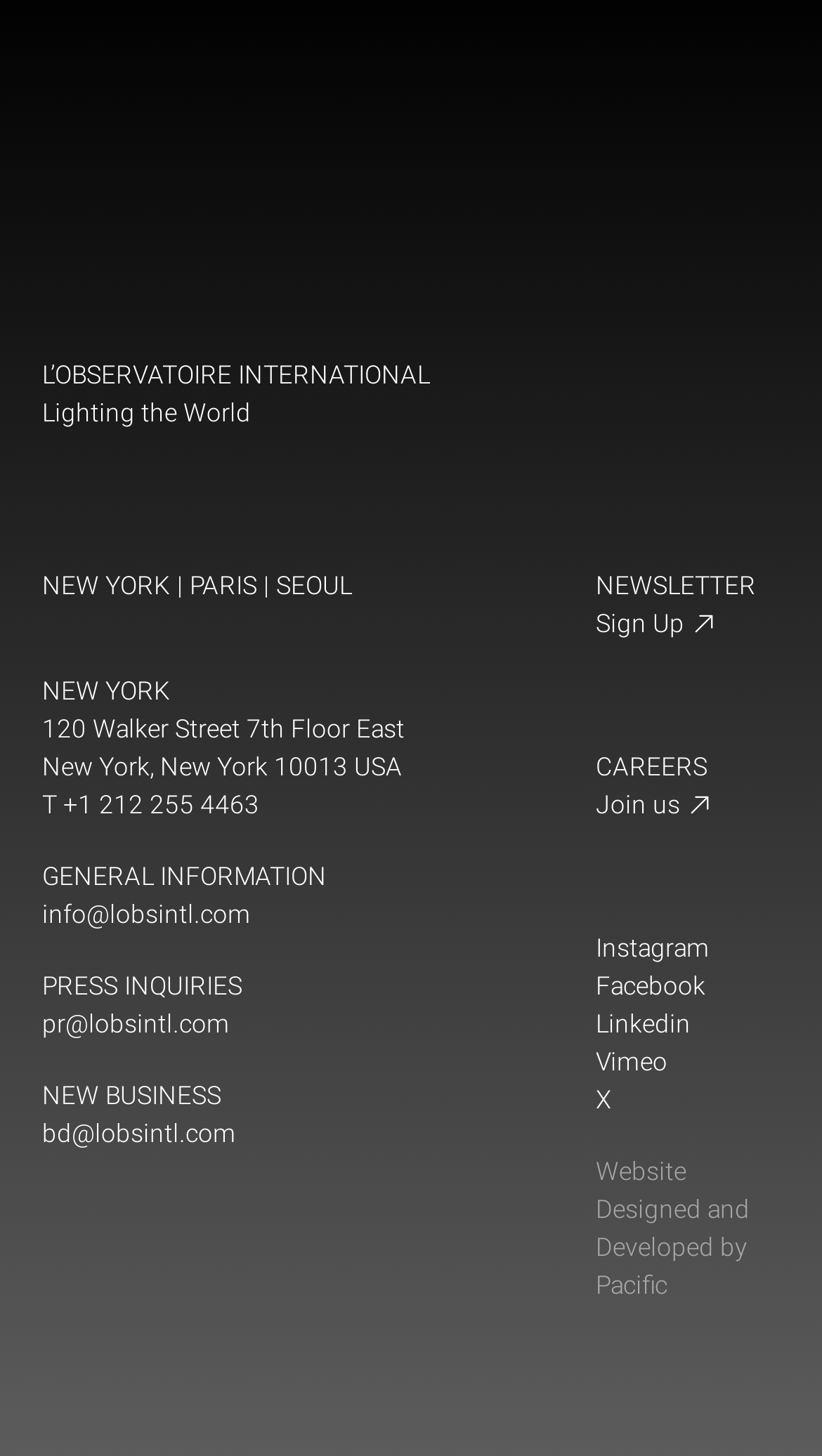Provide the bounding box coordinates in the format (top-left x, top-left y, bottom-right x, bottom-right y). All values are floating point numbers between 0 and 1. Determine the bounding box coordinate of the UI element described as: T +1 212 255 4463

[0.051, 0.543, 0.315, 0.563]